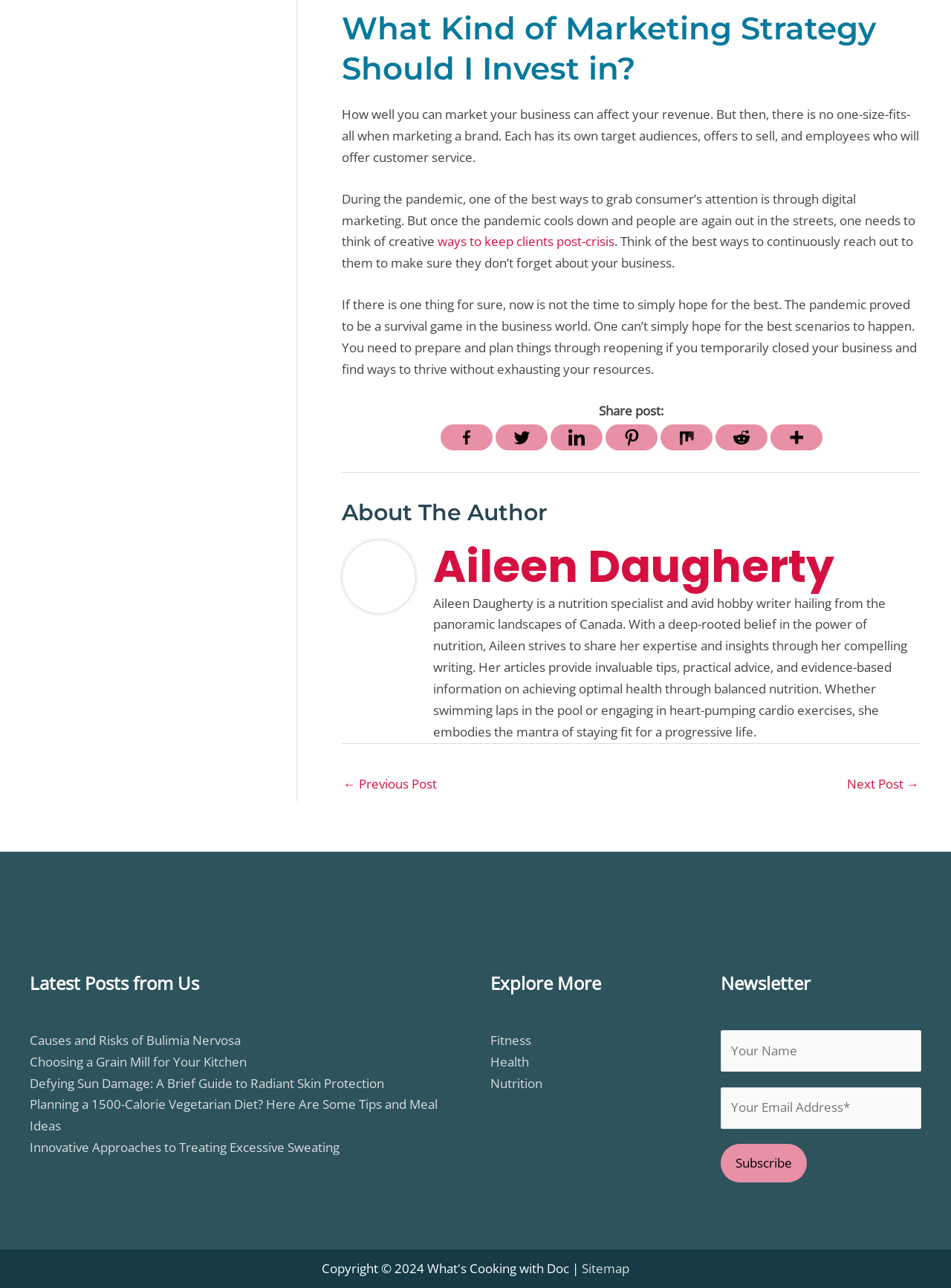Using details from the image, please answer the following question comprehensively:
What is the topic of the article?

The topic of the article can be determined by reading the heading 'What Kind of Marketing Strategy Should I Invest in?' and the subsequent paragraphs that discuss the importance of marketing and how to adapt to changing circumstances.